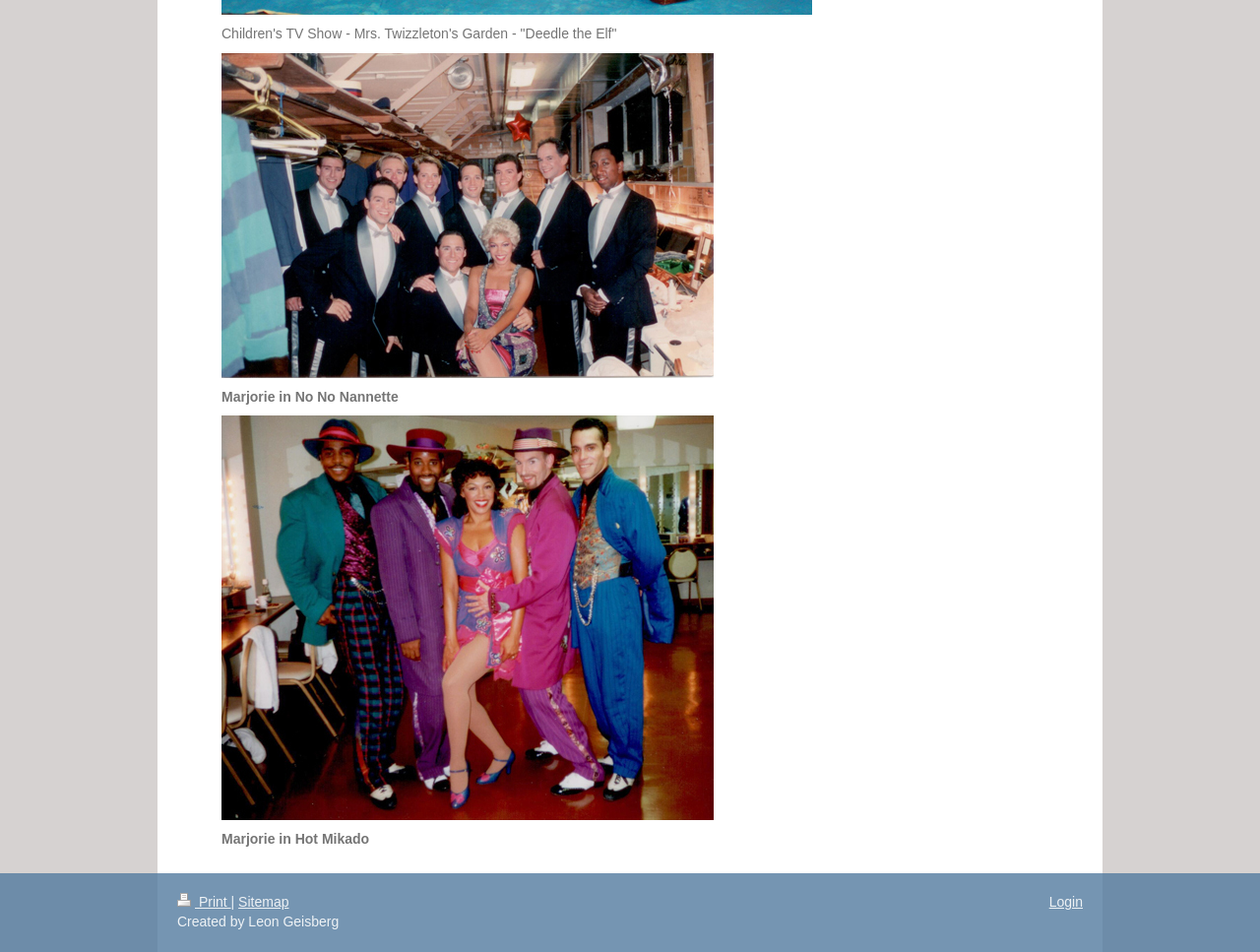How many performances of Marjorie are listed?
Look at the image and construct a detailed response to the question.

The question can be answered by looking at the StaticText elements with the text 'Marjorie in No No Nannette' and 'Marjorie in Hot Mikado'. There are two performances of Marjorie listed.